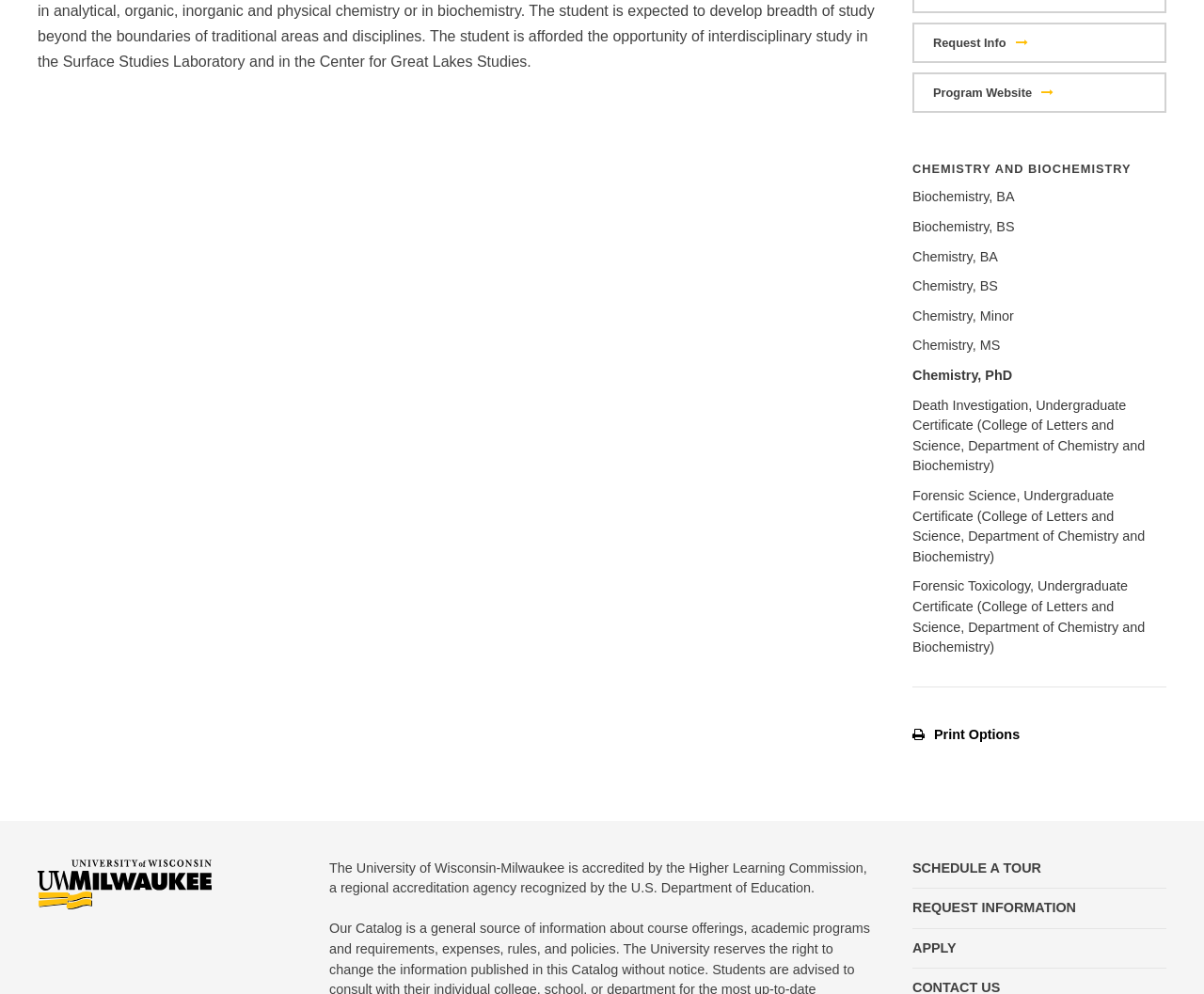Determine the bounding box for the UI element as described: "Chemistry, PhD". The coordinates should be represented as four float numbers between 0 and 1, formatted as [left, top, right, bottom].

[0.758, 0.37, 0.841, 0.385]